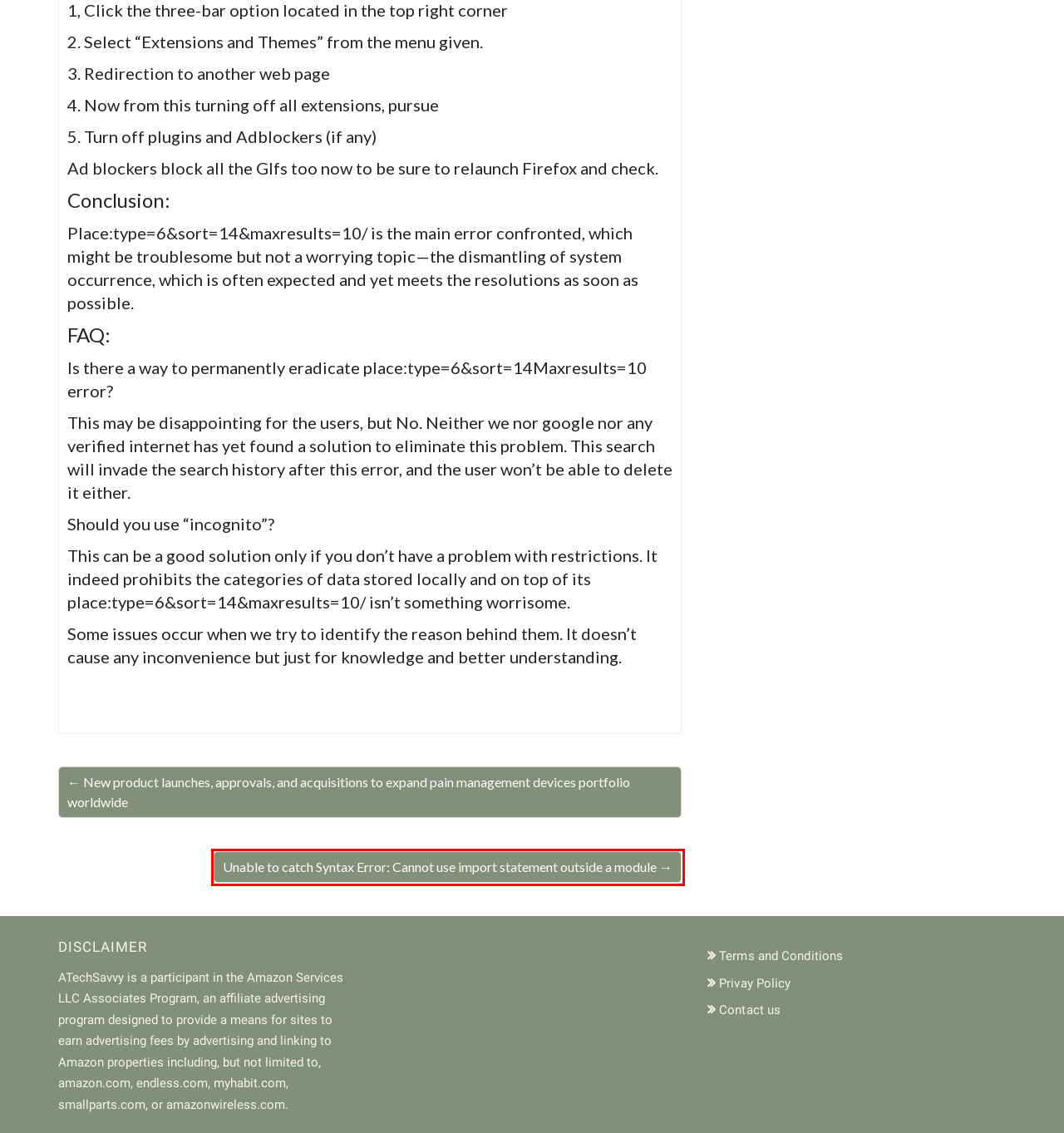You have a screenshot showing a webpage with a red bounding box around a UI element. Choose the webpage description that best matches the new page after clicking the highlighted element. Here are the options:
A. Resolving "Import Statement Outside a Module" Error - Tips
B. Pain Management Devices: Latest Launches & Approvals
C. community -
D. Contact us -
E. Advertise -
F. Blog -
G. Write For Us Technology, Gadgets, Business, Gaming, Apps etc
H. 如何建立一个网站 - 免费建站工具 | Strikingly

A